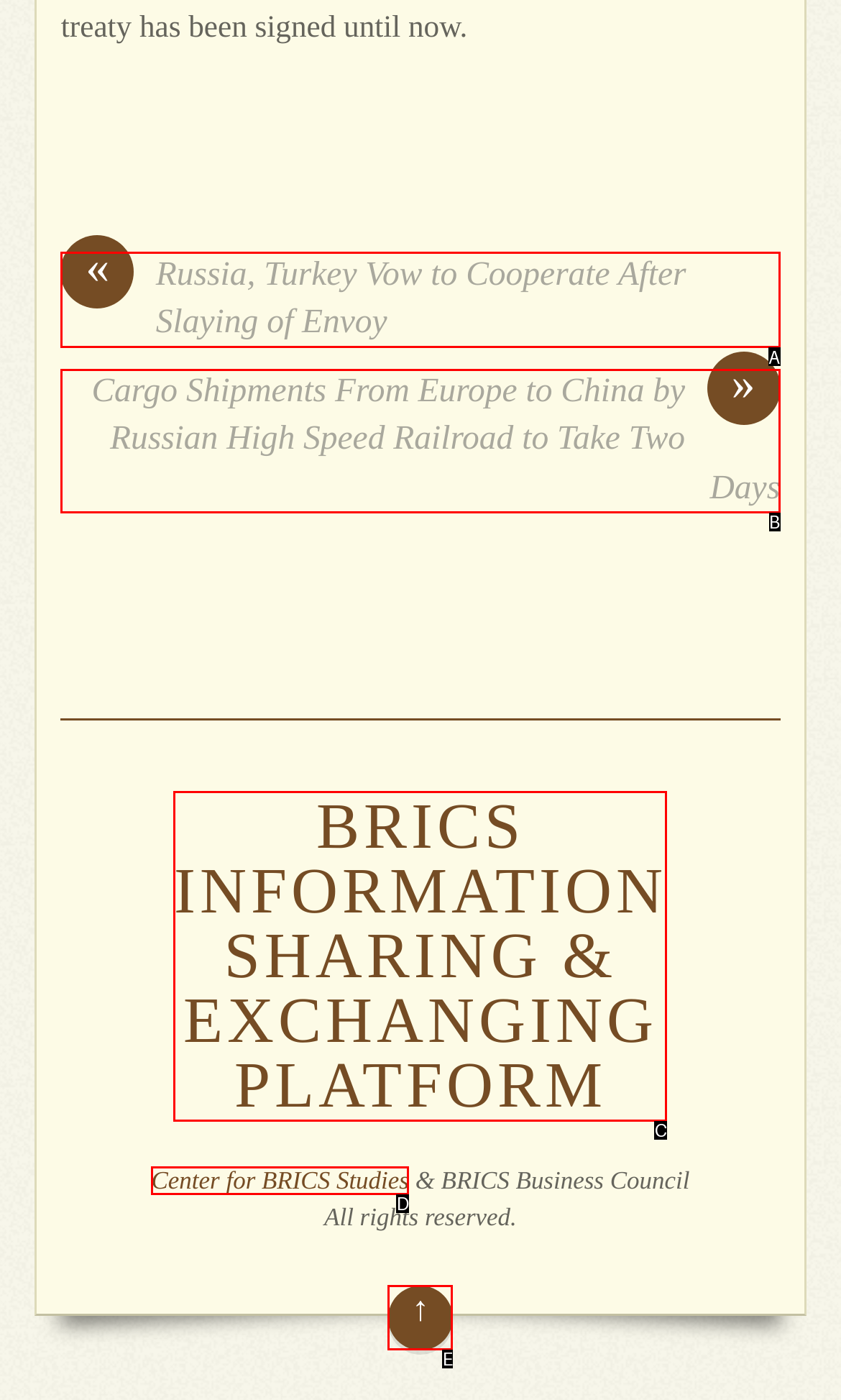Determine which option fits the following description: ↑ Back to top
Answer with the corresponding option's letter directly.

E